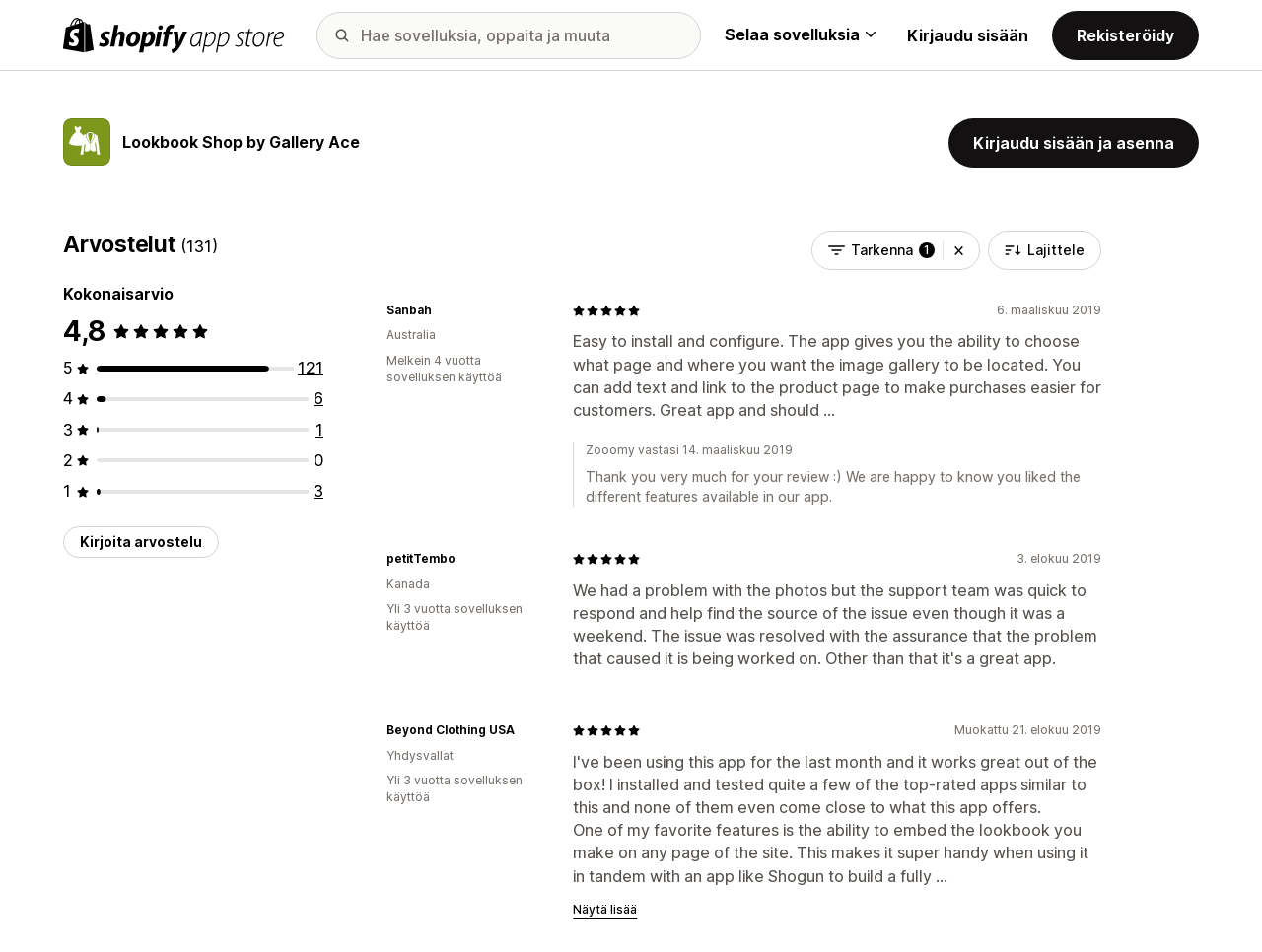What is the purpose of the 'Kirjoita arvostelu' button?
Look at the image and answer the question using a single word or phrase.

Write a review